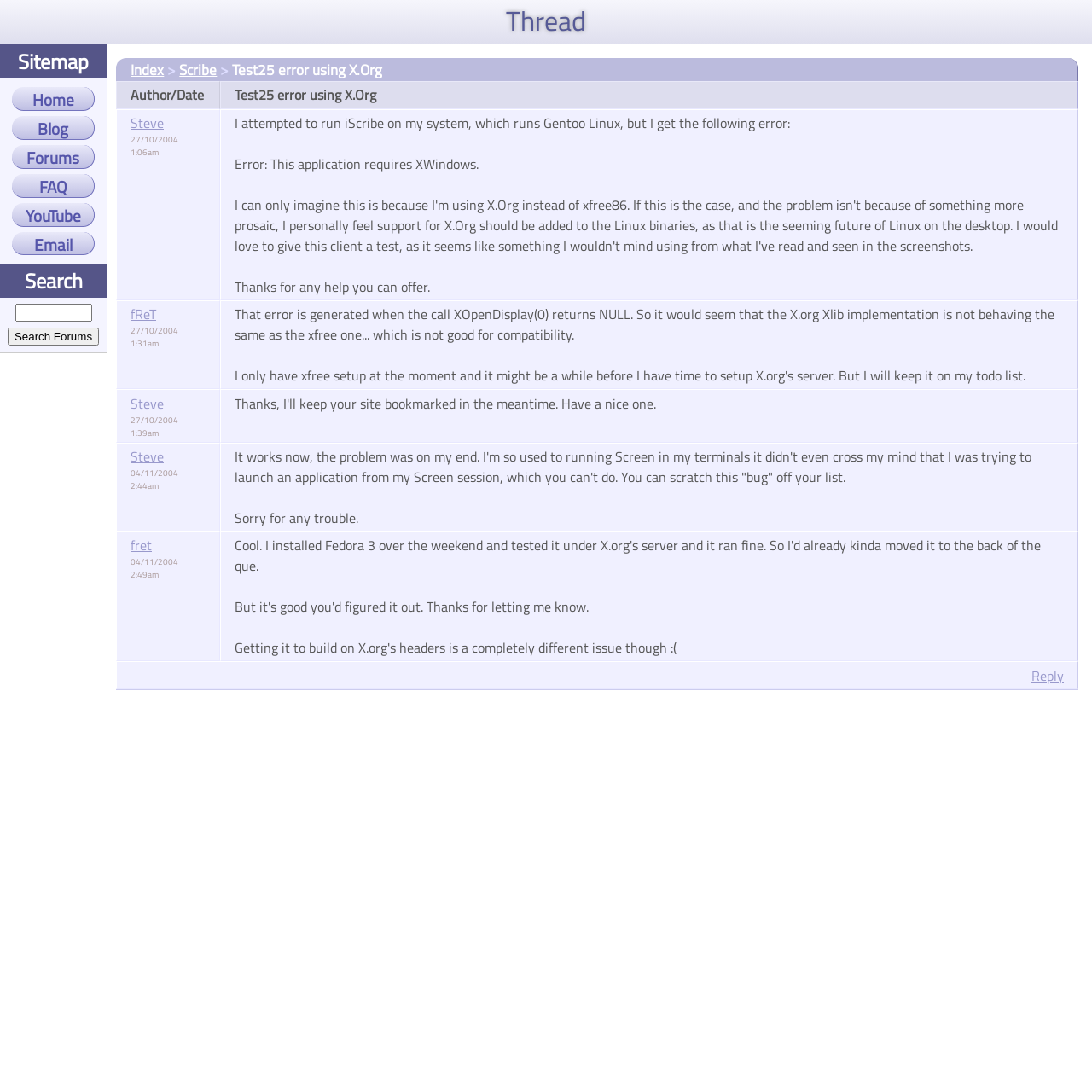Give a comprehensive overview of the webpage, including key elements.

The webpage is a forum thread discussion on MemeCode, with a heading "Thread" at the top. Below the heading, there is a navigation menu with links to "Home", "Blog", "Forums", "FAQ", "YouTube", and "Email". 

To the right of the navigation menu, there is a search bar with a heading "Search" and a button "Search Forums". 

The main content of the webpage is a table with multiple rows, each representing a post in the thread. The table has columns for the author, date, and post content. There are five posts in total, with authors "Steve" and "fReT" discussing an issue with running iScribe on a Gentoo Linux system with X.Org. The posts include error messages, troubleshooting steps, and resolutions to the issue. 

Each post has a link to the author's profile, and some posts have additional links to other threads or resources. The last row of the table has a "Reply" button, allowing users to respond to the thread.